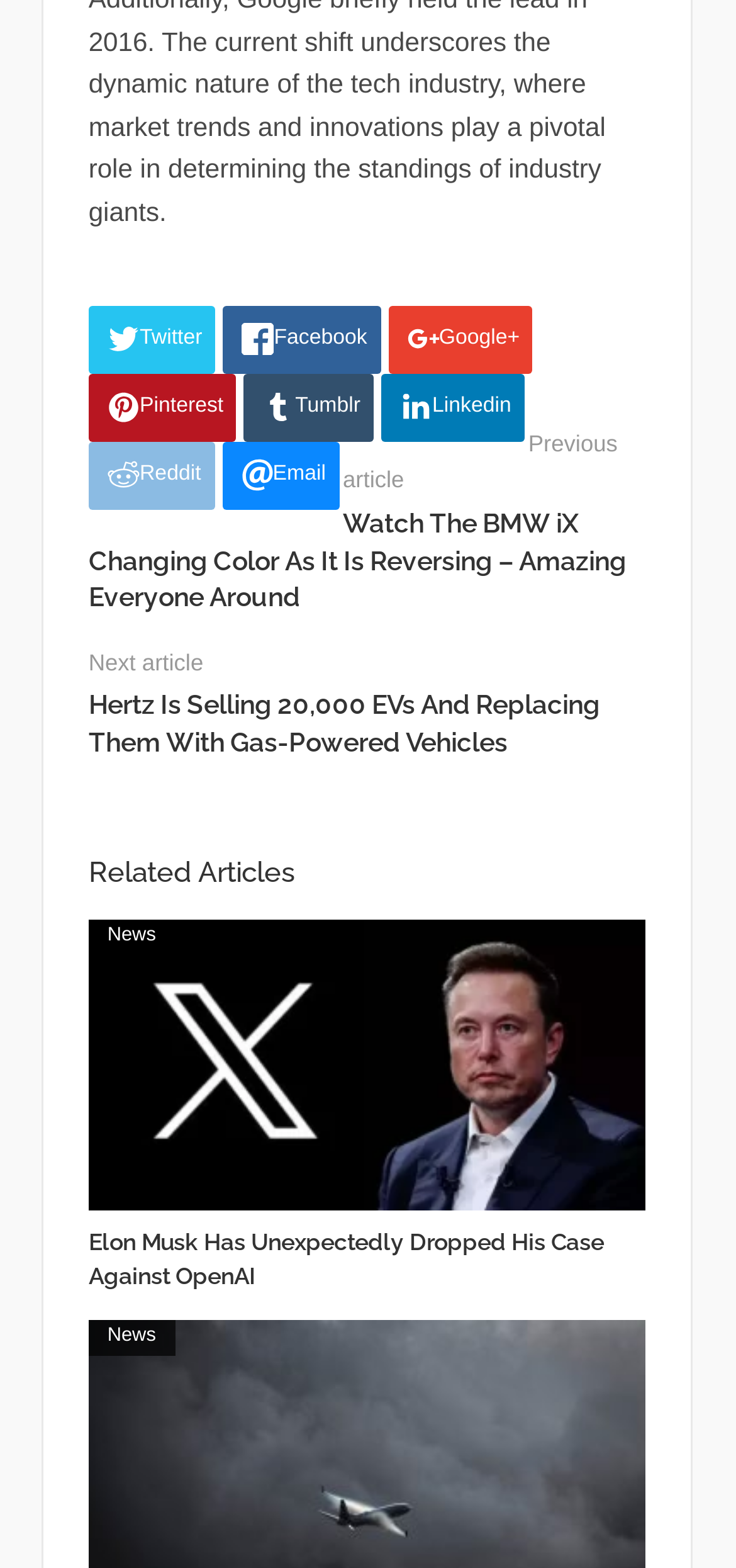Answer in one word or a short phrase: 
How many related articles are listed?

3